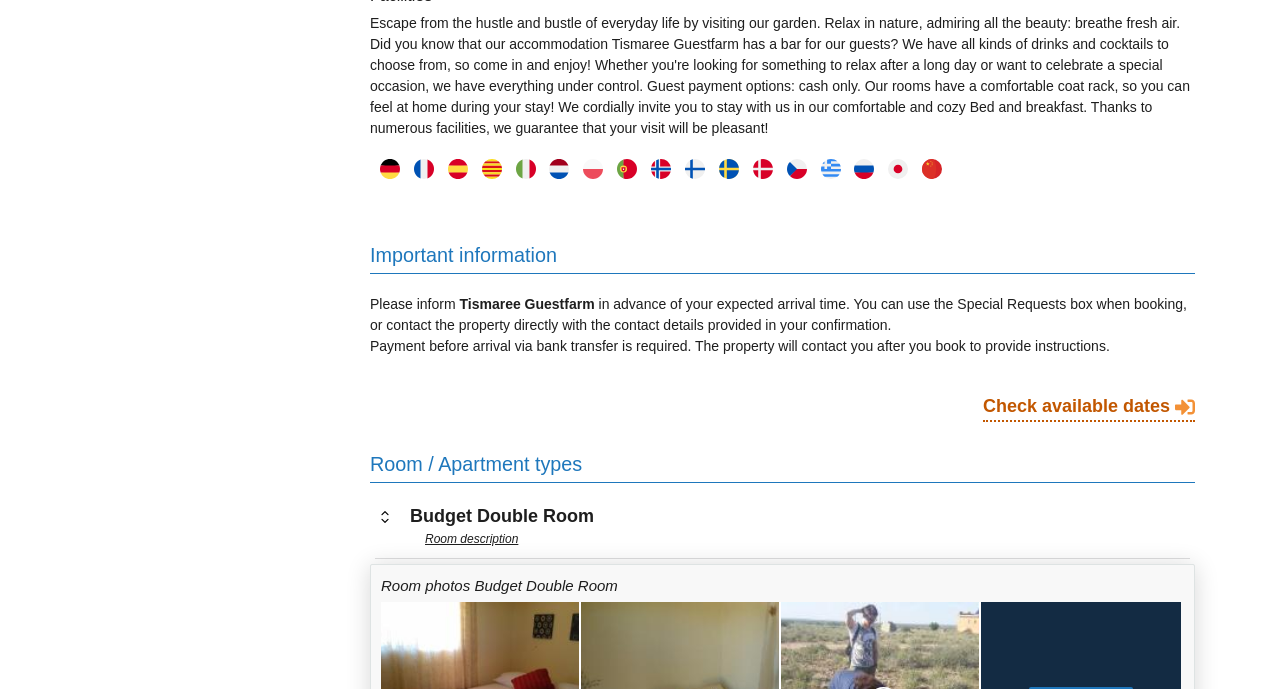Please identify the coordinates of the bounding box for the clickable region that will accomplish this instruction: "Choose Budget Double Room".

[0.32, 0.734, 0.464, 0.763]